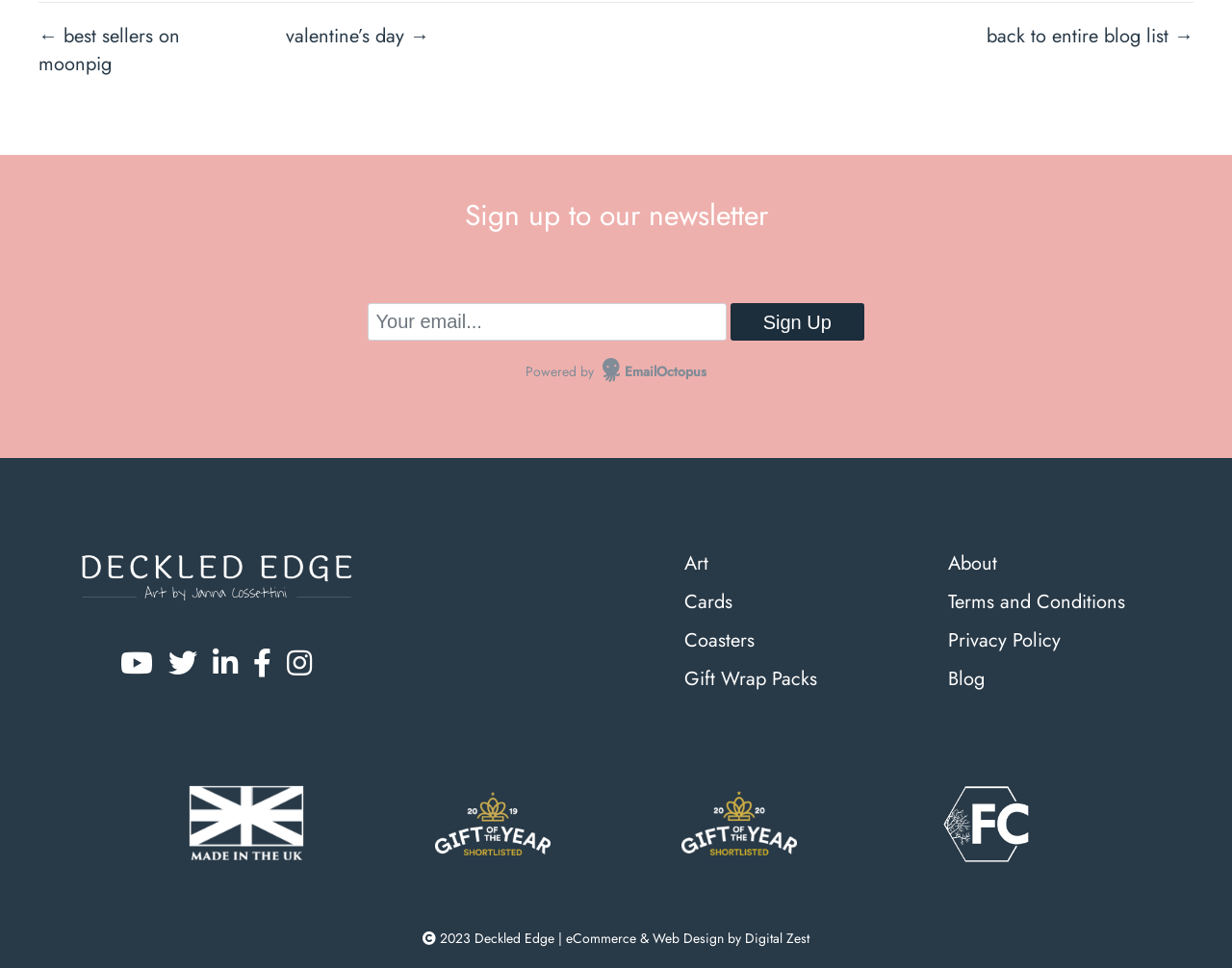What type of products are listed in the 'Menu' navigation?
Answer the question in as much detail as possible.

The 'Menu' navigation is located at the bottom of the webpage, and it contains links to different product categories, including 'Art', 'Cards', 'Coasters', and 'Gift Wrap Packs'. This suggests that the website sells these types of products.